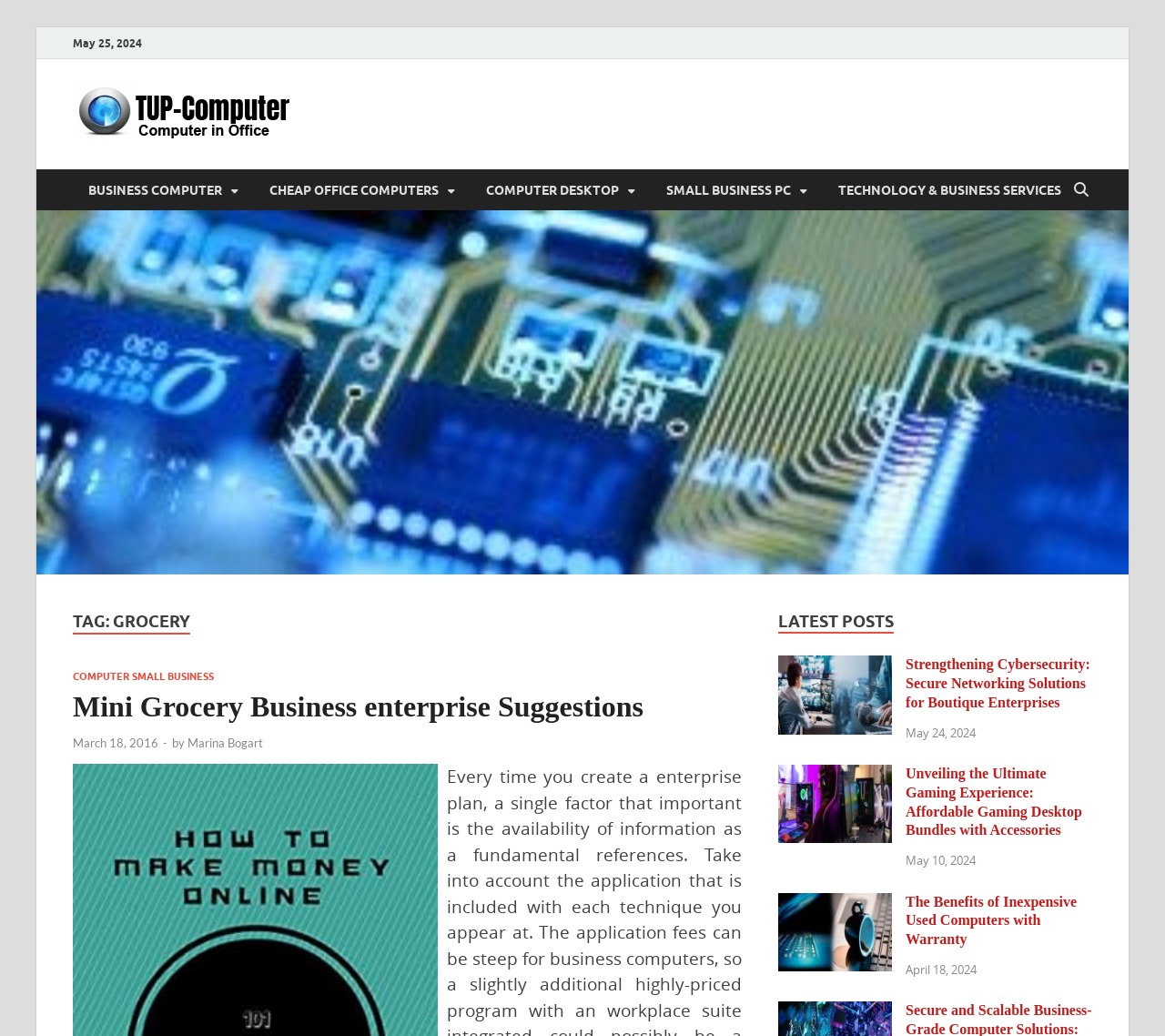Please identify the bounding box coordinates of the region to click in order to complete the given instruction: "check the post The Benefits of Inexpensive Used Computers with Warranty". The coordinates should be four float numbers between 0 and 1, i.e., [left, top, right, bottom].

[0.668, 0.863, 0.766, 0.88]